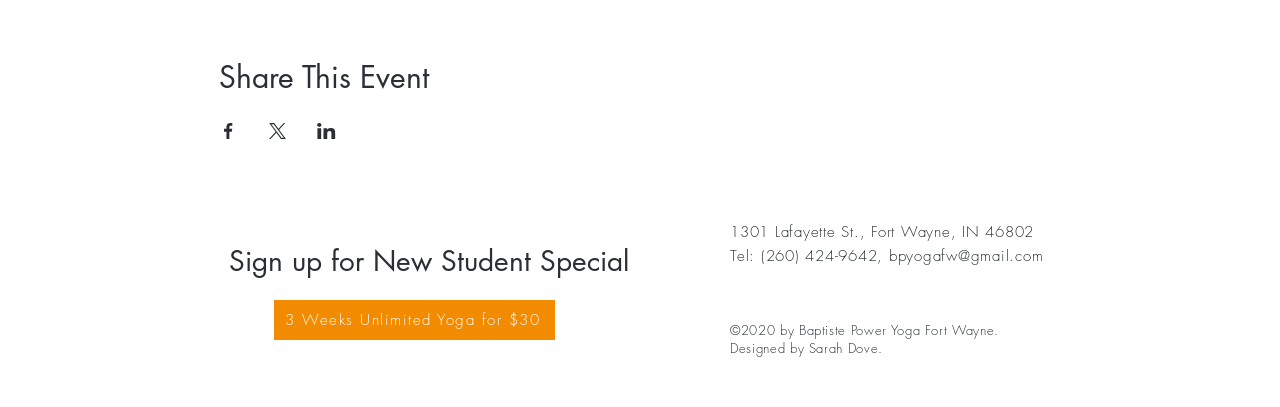Please analyze the image and give a detailed answer to the question:
What is the address of Baptiste Power Yoga Fort Wayne?

The webpage has a StaticText element with the address '1301 Lafayette St., Fort Wayne, IN 46802', which is likely the address of Baptiste Power Yoga Fort Wayne.